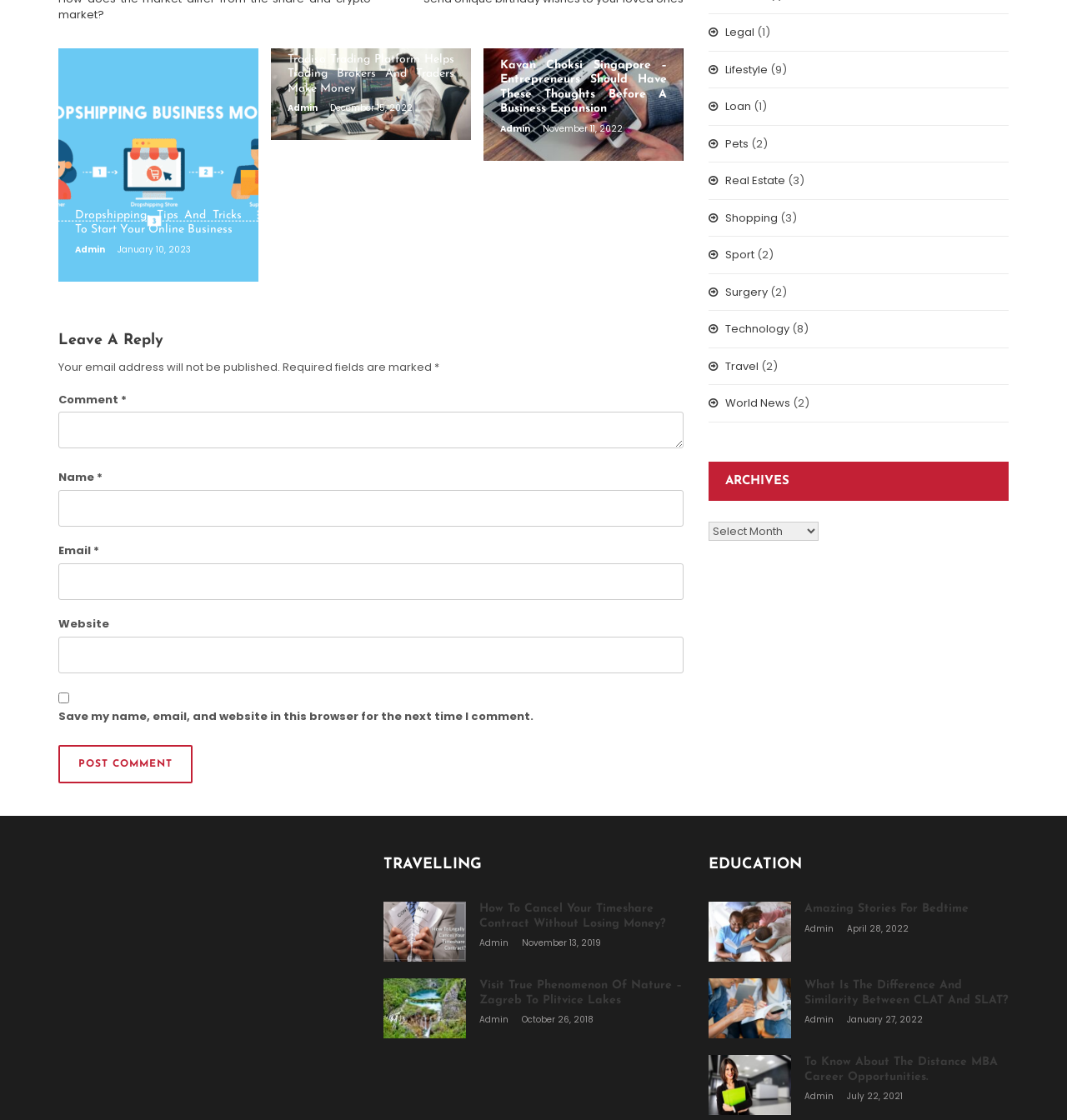How many categories are listed at the bottom of the webpage?
Based on the screenshot, respond with a single word or phrase.

14